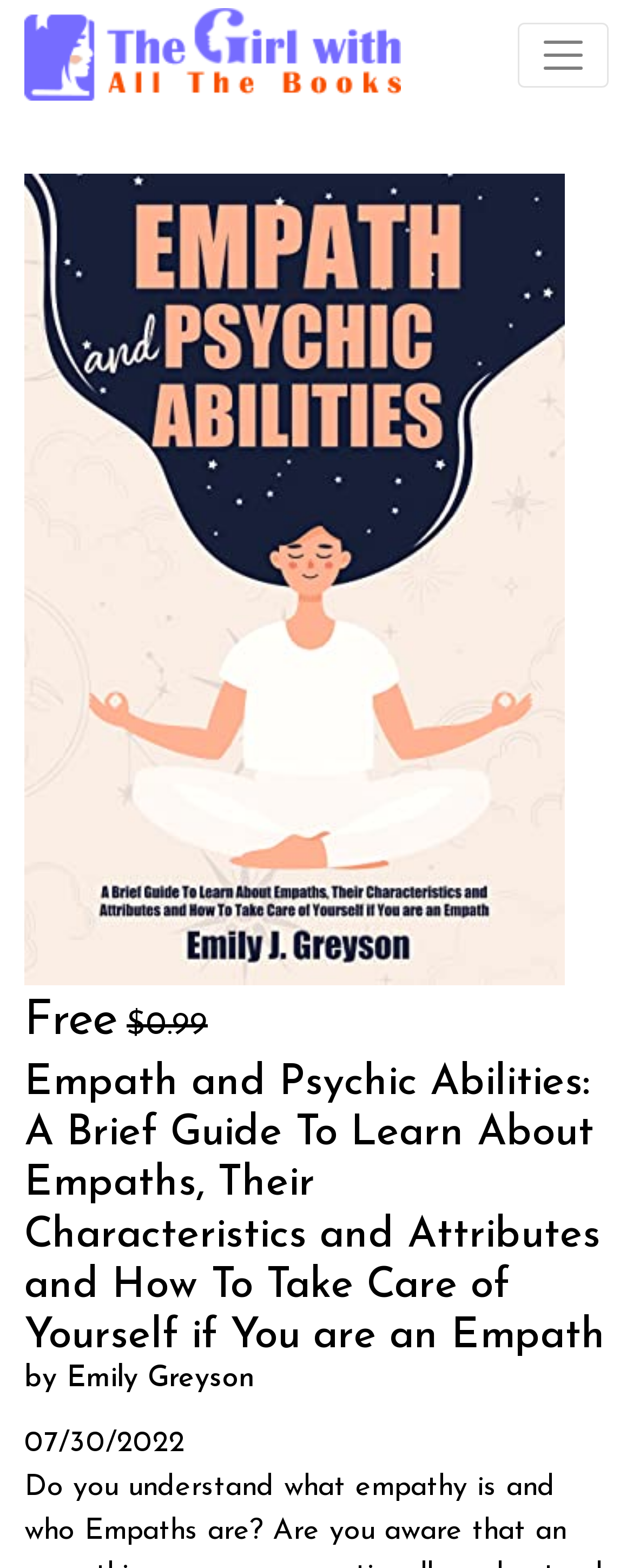Identify the bounding box coordinates for the UI element described by the following text: "alt="logo"". Provide the coordinates as four float numbers between 0 and 1, in the format [left, top, right, bottom].

[0.038, 0.0, 0.633, 0.069]